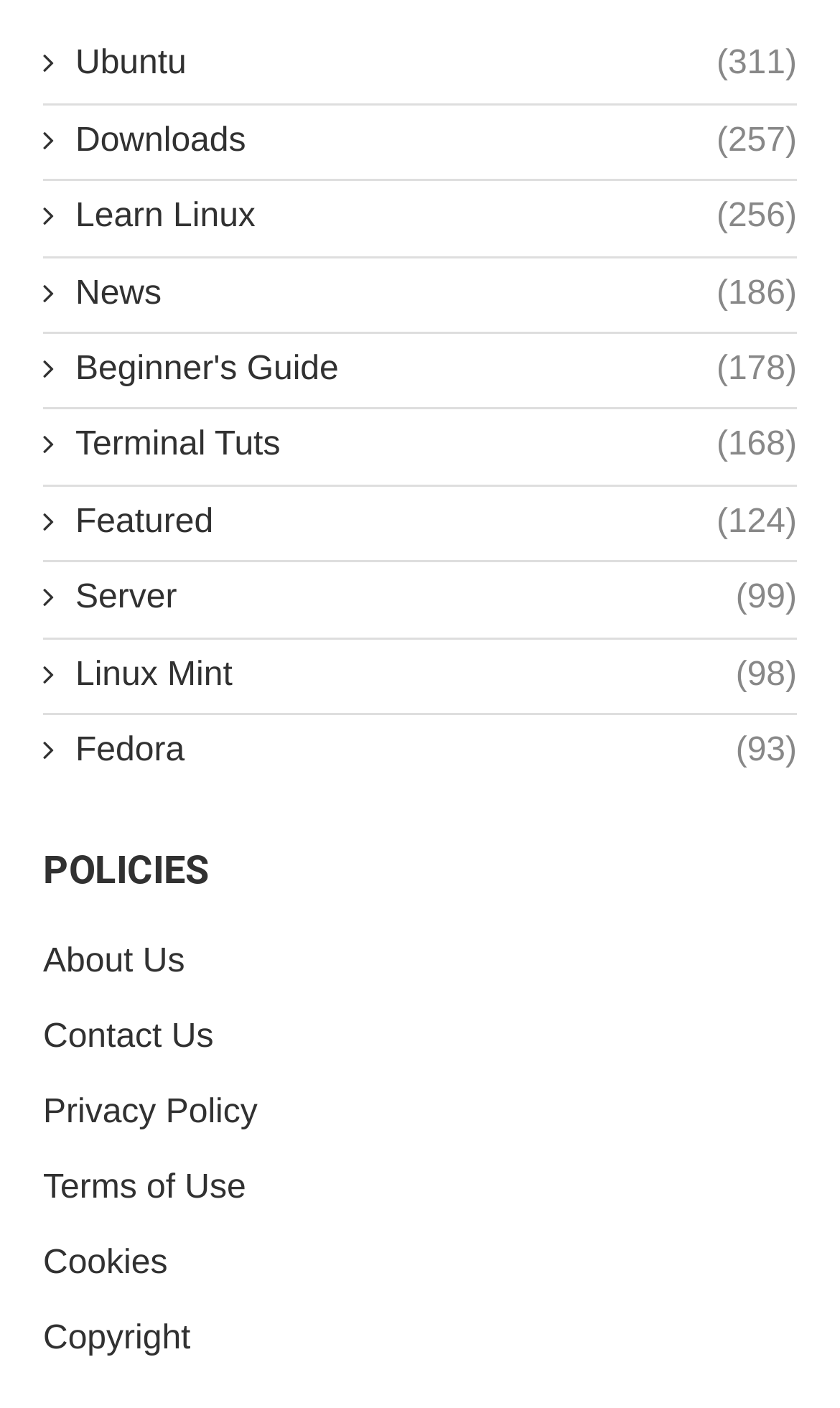What is the first link on the webpage?
Answer the question with a single word or phrase derived from the image.

Ubuntu